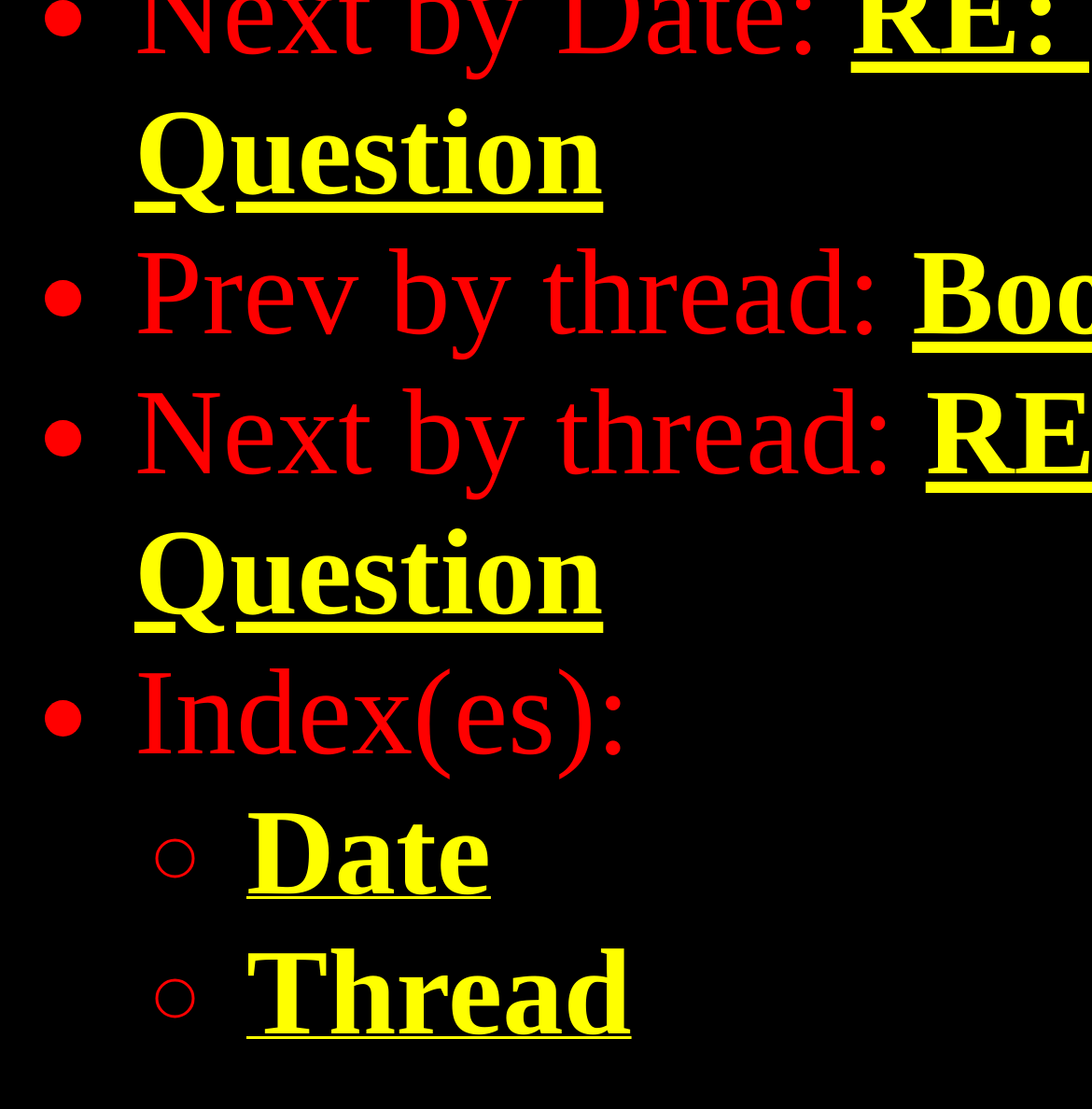Please provide the bounding box coordinates for the UI element as described: "Thread". The coordinates must be four floats between 0 and 1, represented as [left, top, right, bottom].

[0.226, 0.899, 0.578, 0.942]